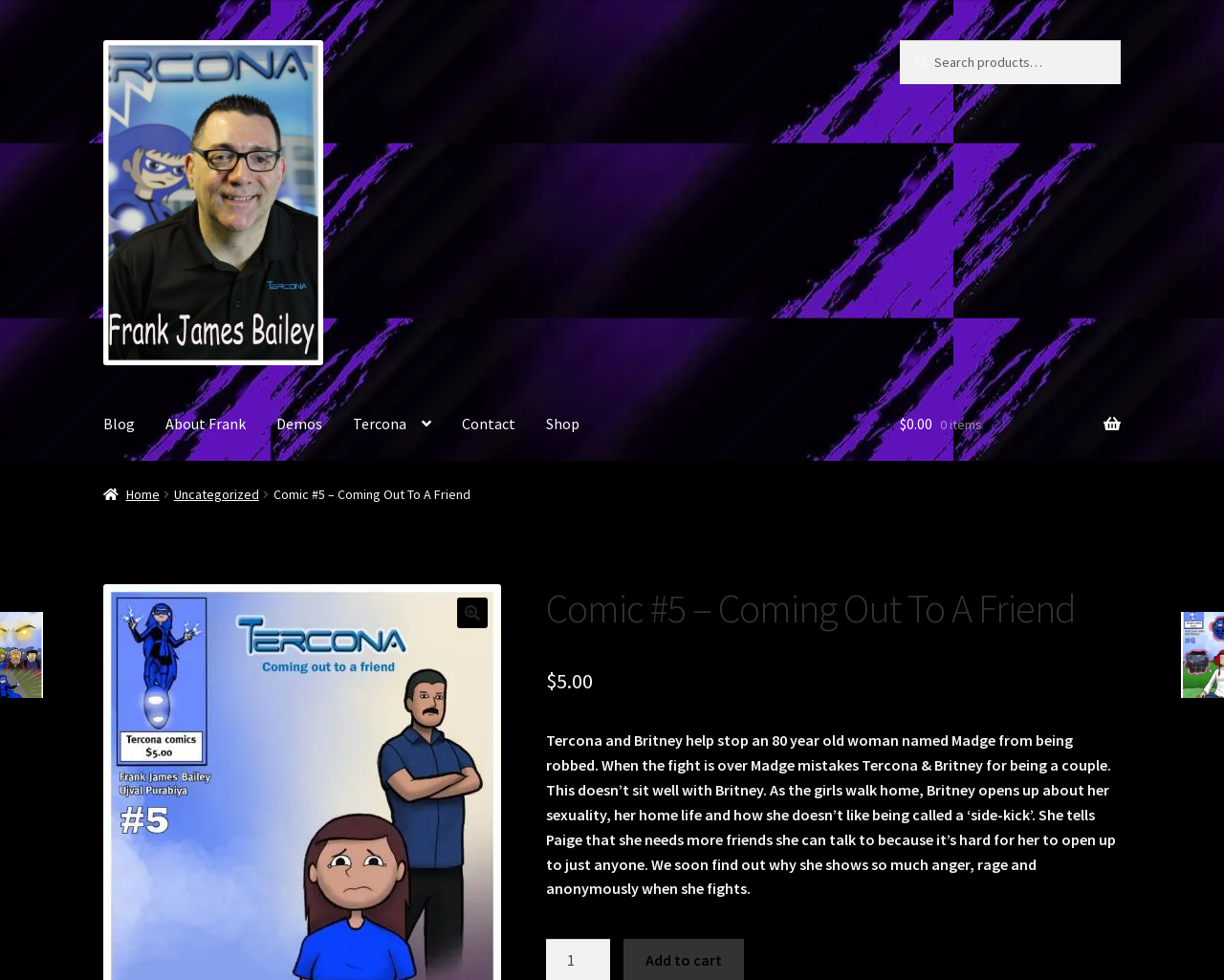Identify the bounding box coordinates for the UI element described as follows: "Uncategorized". Ensure the coordinates are four float numbers between 0 and 1, formatted as [left, top, right, bottom].

[0.142, 0.496, 0.211, 0.513]